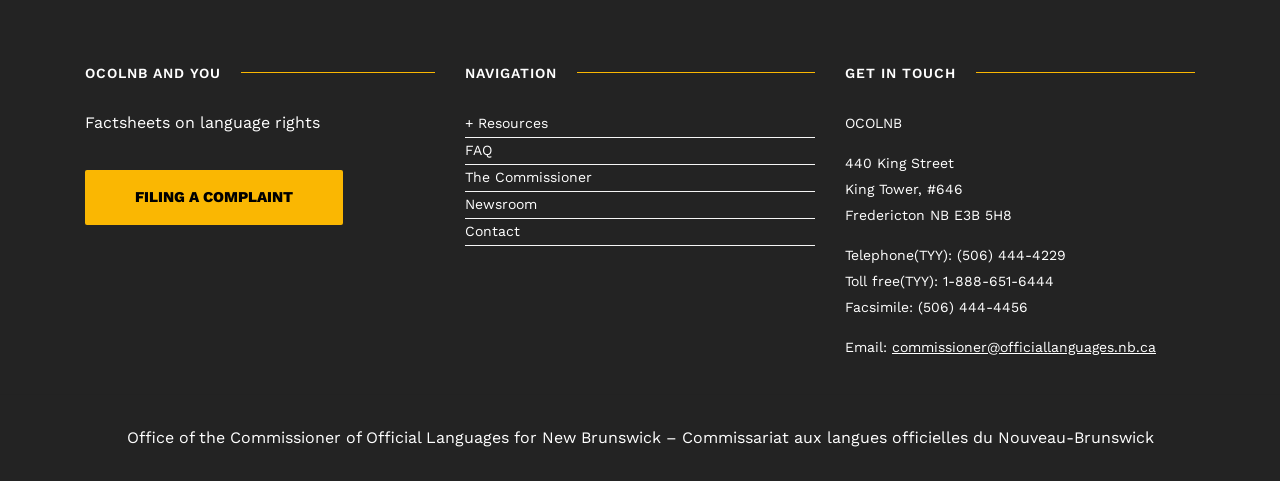Provide a one-word or brief phrase answer to the question:
What type of resources are available on this webpage?

Factsheets on language rights